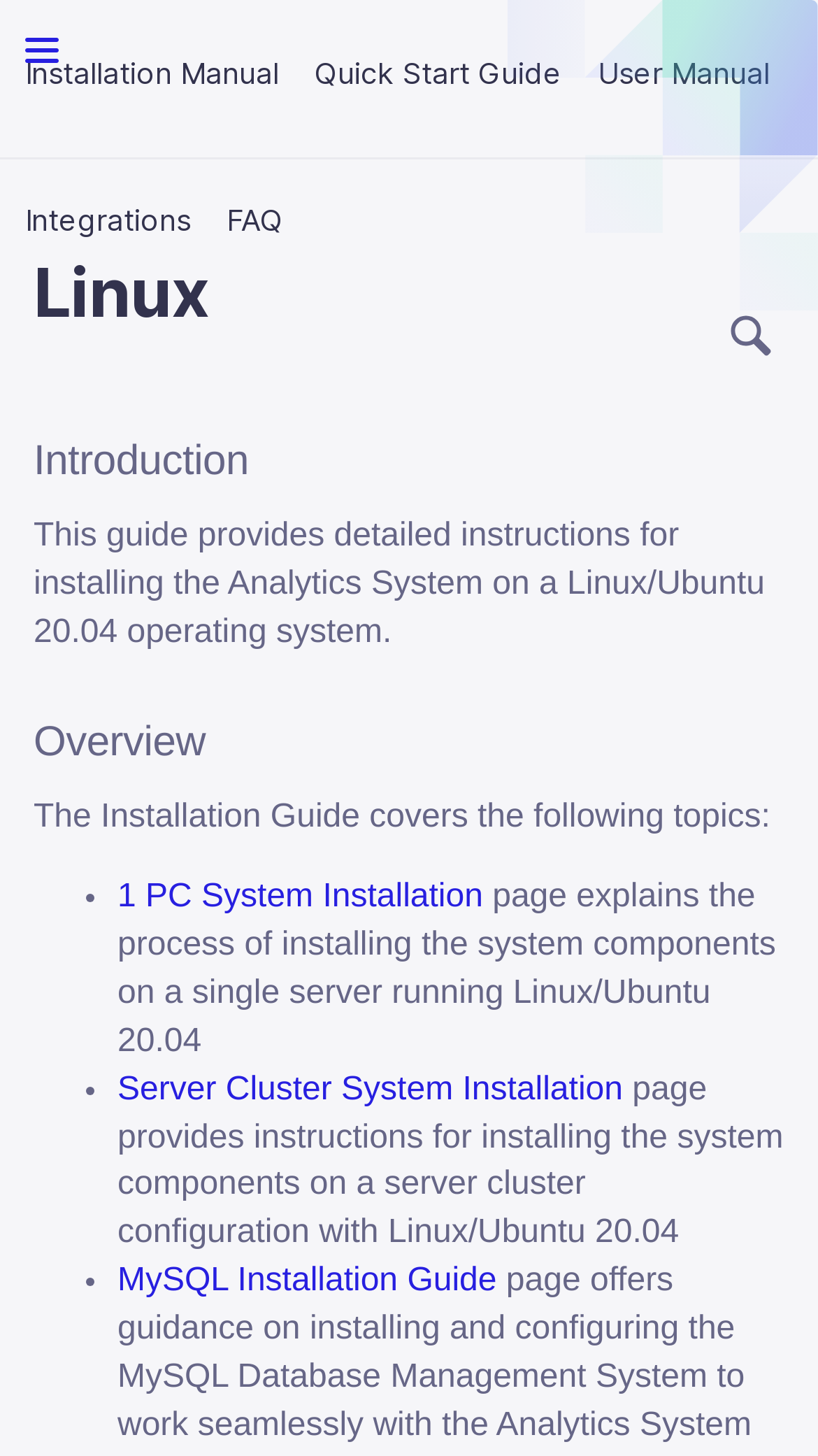Extract the bounding box for the UI element that matches this description: "IncoreSoft Documentation".

[0.0, 0.029, 0.5, 0.108]